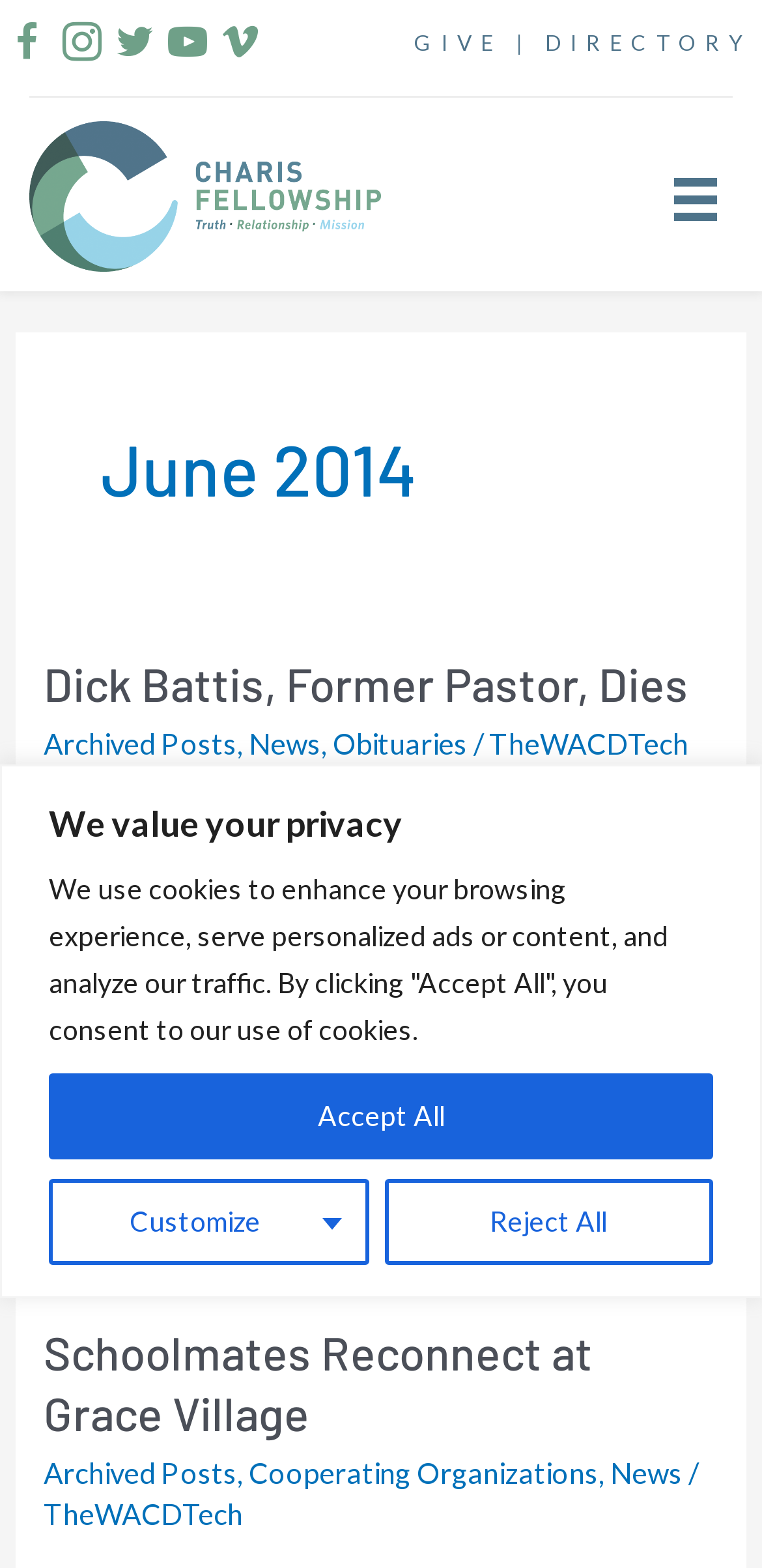Determine the coordinates of the bounding box that should be clicked to complete the instruction: "Click the Facebook link". The coordinates should be represented by four float numbers between 0 and 1: [left, top, right, bottom].

[0.013, 0.015, 0.059, 0.046]